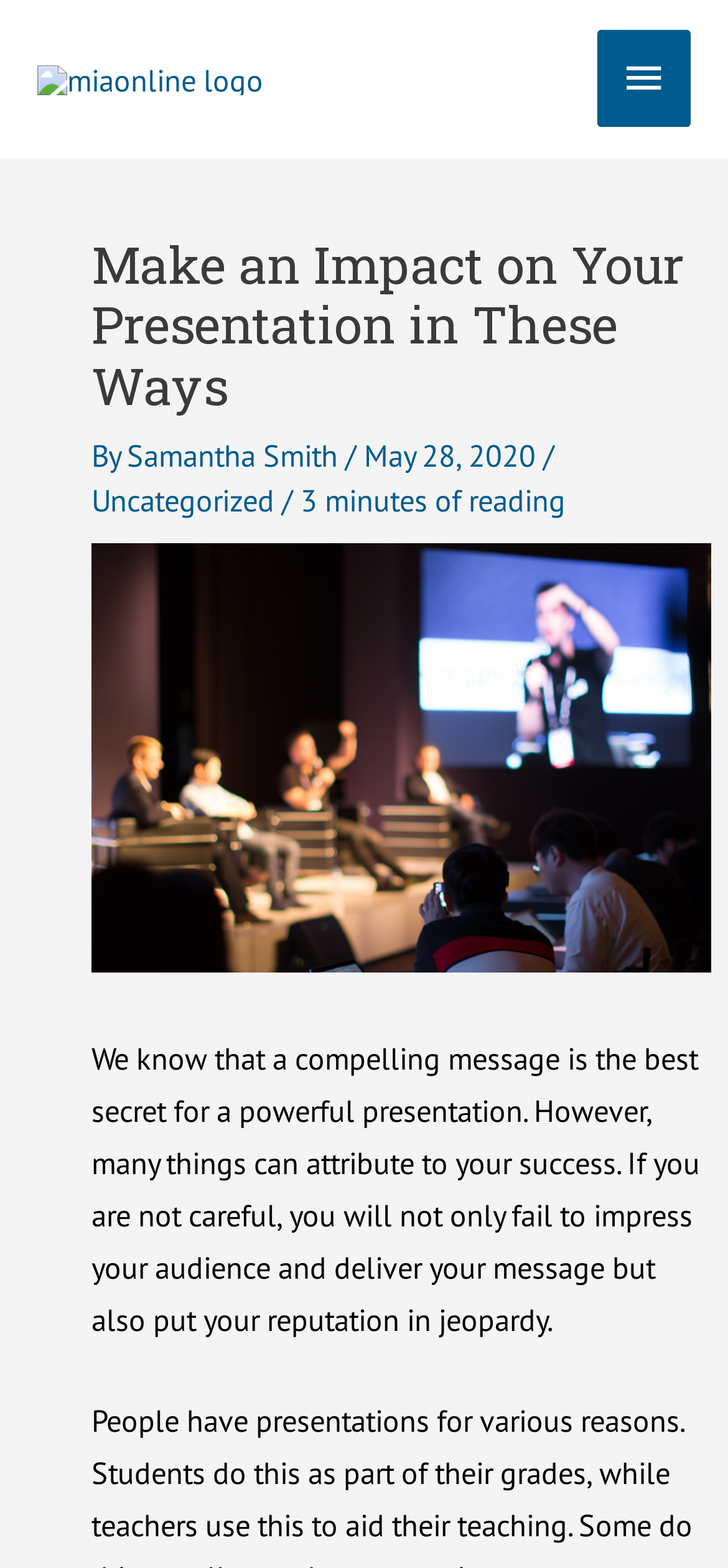Create a detailed narrative describing the layout and content of the webpage.

The webpage is about creating a powerful presentation, with a focus on making a great first impression. At the top left corner, there is a logo of "Mia-Online" which is a clickable link. On the top right corner, there is a main menu button that can be expanded. 

Below the logo, there is a header section that spans almost the entire width of the page. It contains a heading that reads "Make an Impact on Your Presentation in These Ways". Below the heading, there is a byline that indicates the article is written by Samantha Smith, dated May 28, 2020, and categorized under "Uncategorized". 

To the right of the byline, there is an indication that the article takes 3 minutes to read. Below the byline, there is a large image that spans the width of the page, likely an event or presentation-related image.

The main content of the webpage starts below the image, with a paragraph of text that discusses the importance of a compelling message in a presentation and the potential risks of not delivering a good presentation.